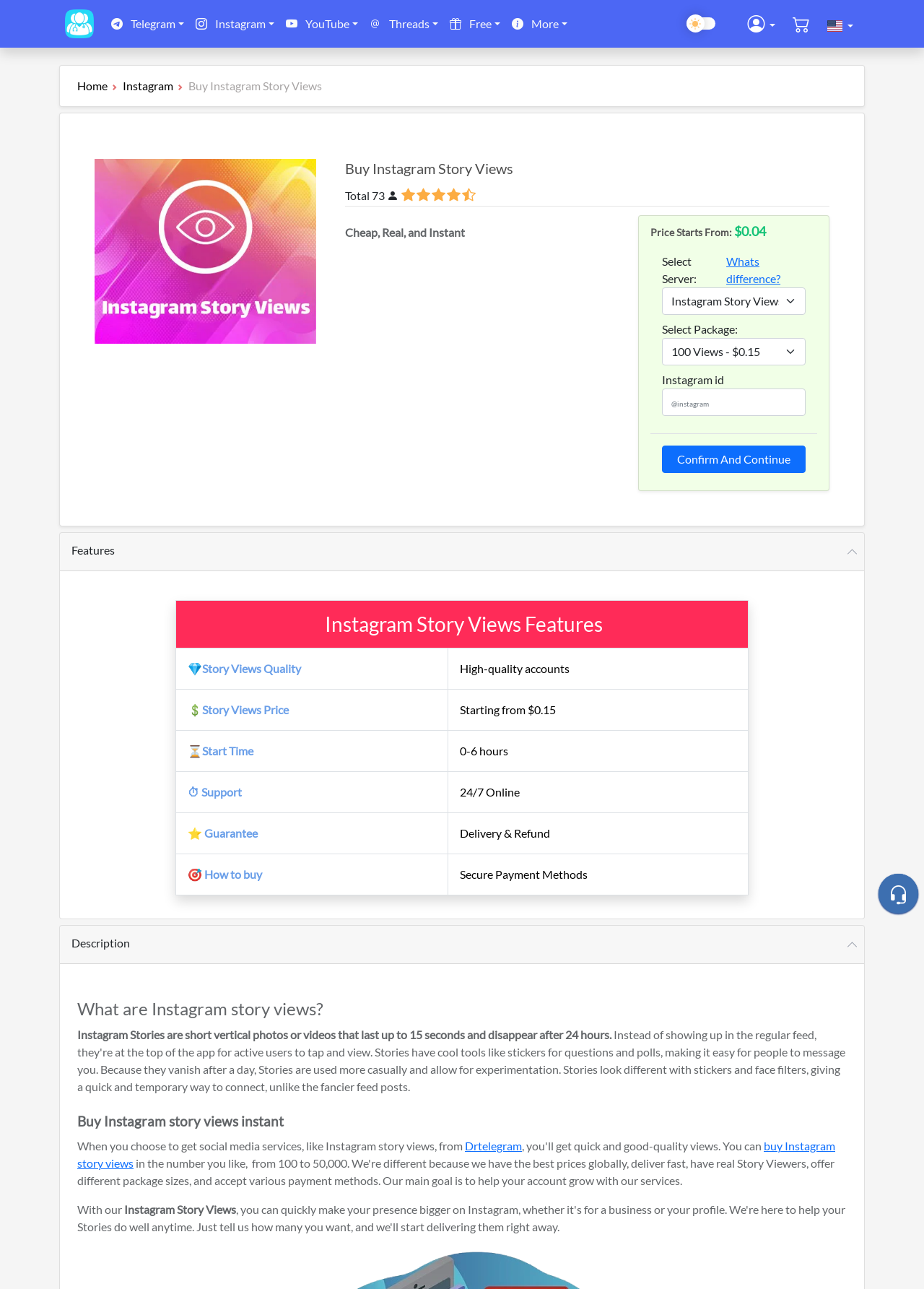What is the quality of the Instagram story views? Using the information from the screenshot, answer with a single word or phrase.

High-quality accounts